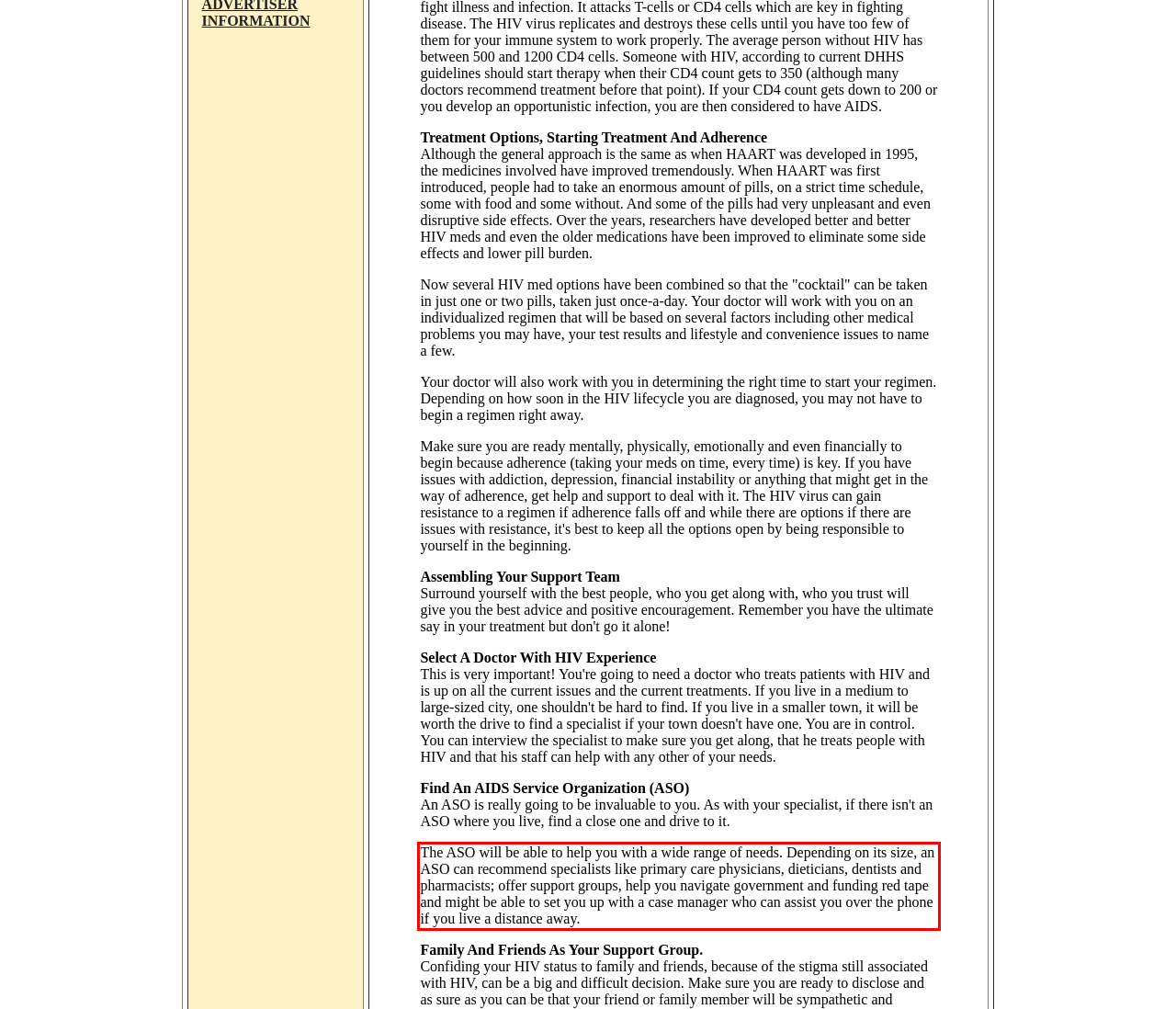Identify the text inside the red bounding box in the provided webpage screenshot and transcribe it.

The ASO will be able to help you with a wide range of needs. Depending on its size, an ASO can recommend specialists like primary care physicians, dieticians, dentists and pharmacists; offer support groups, help you navigate government and funding red tape and might be able to set you up with a case manager who can assist you over the phone if you live a distance away.